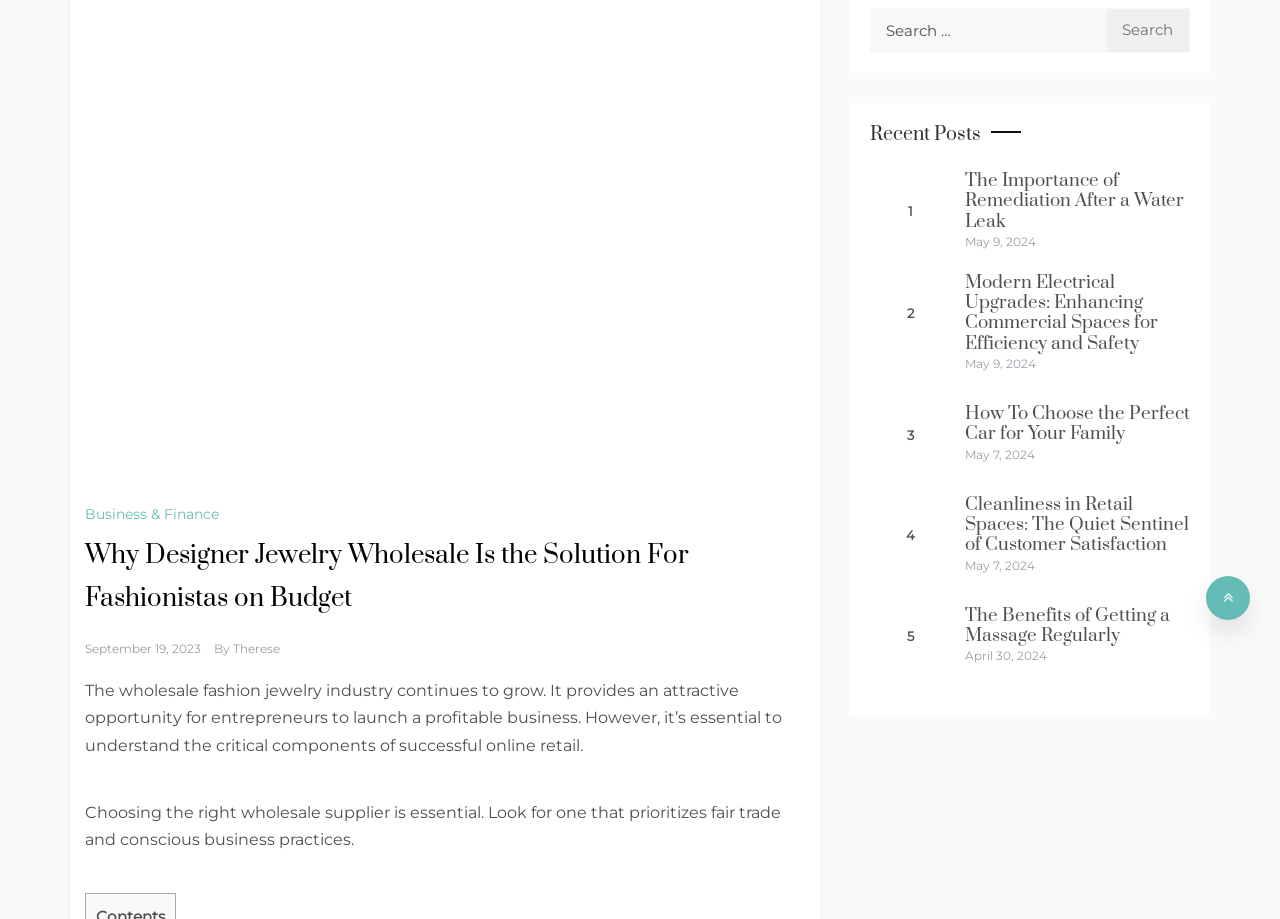Locate the bounding box coordinates of the UI element described by: "Therese". Provide the coordinates as four float numbers between 0 and 1, formatted as [left, top, right, bottom].

[0.182, 0.697, 0.219, 0.714]